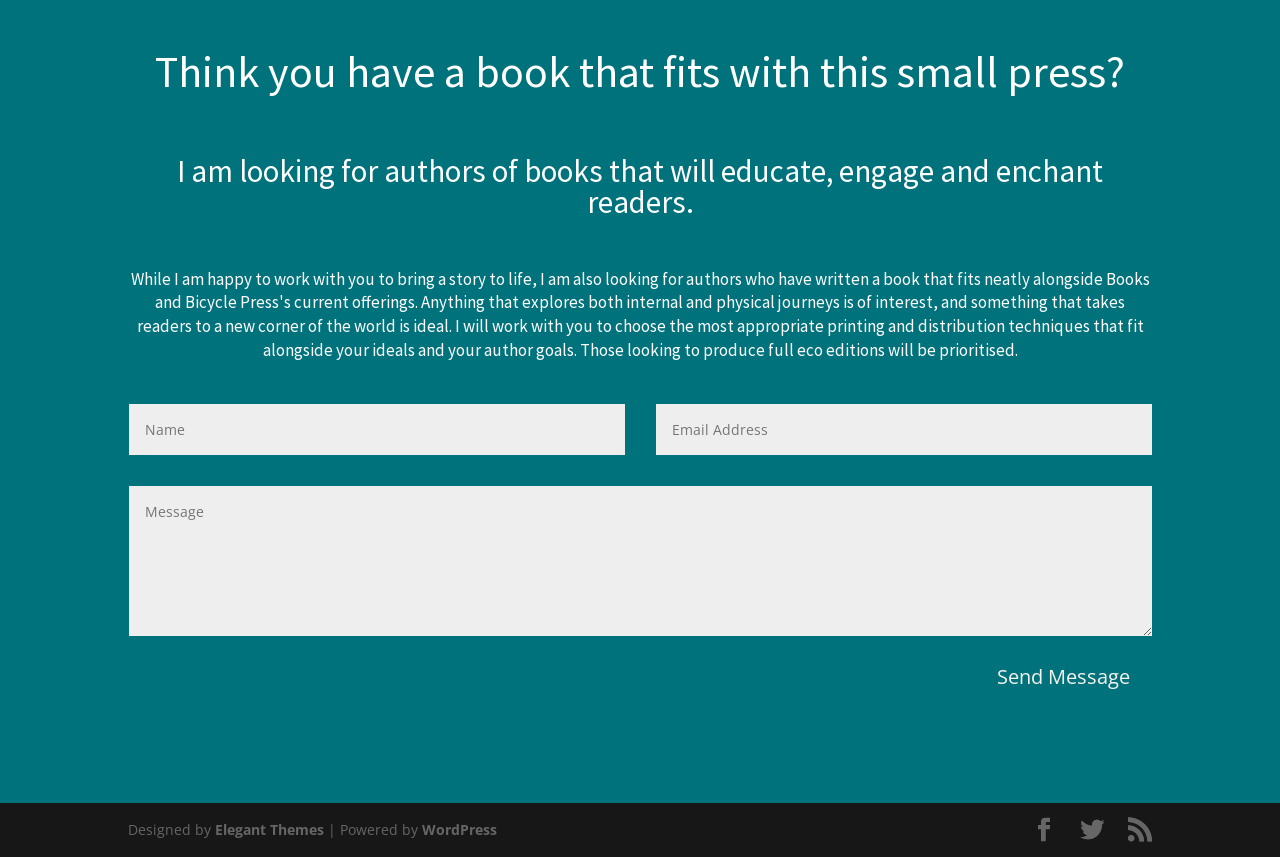Determine the bounding box coordinates for the clickable element required to fulfill the instruction: "Enter book title". Provide the coordinates as four float numbers between 0 and 1, i.e., [left, top, right, bottom].

[0.101, 0.471, 0.488, 0.53]